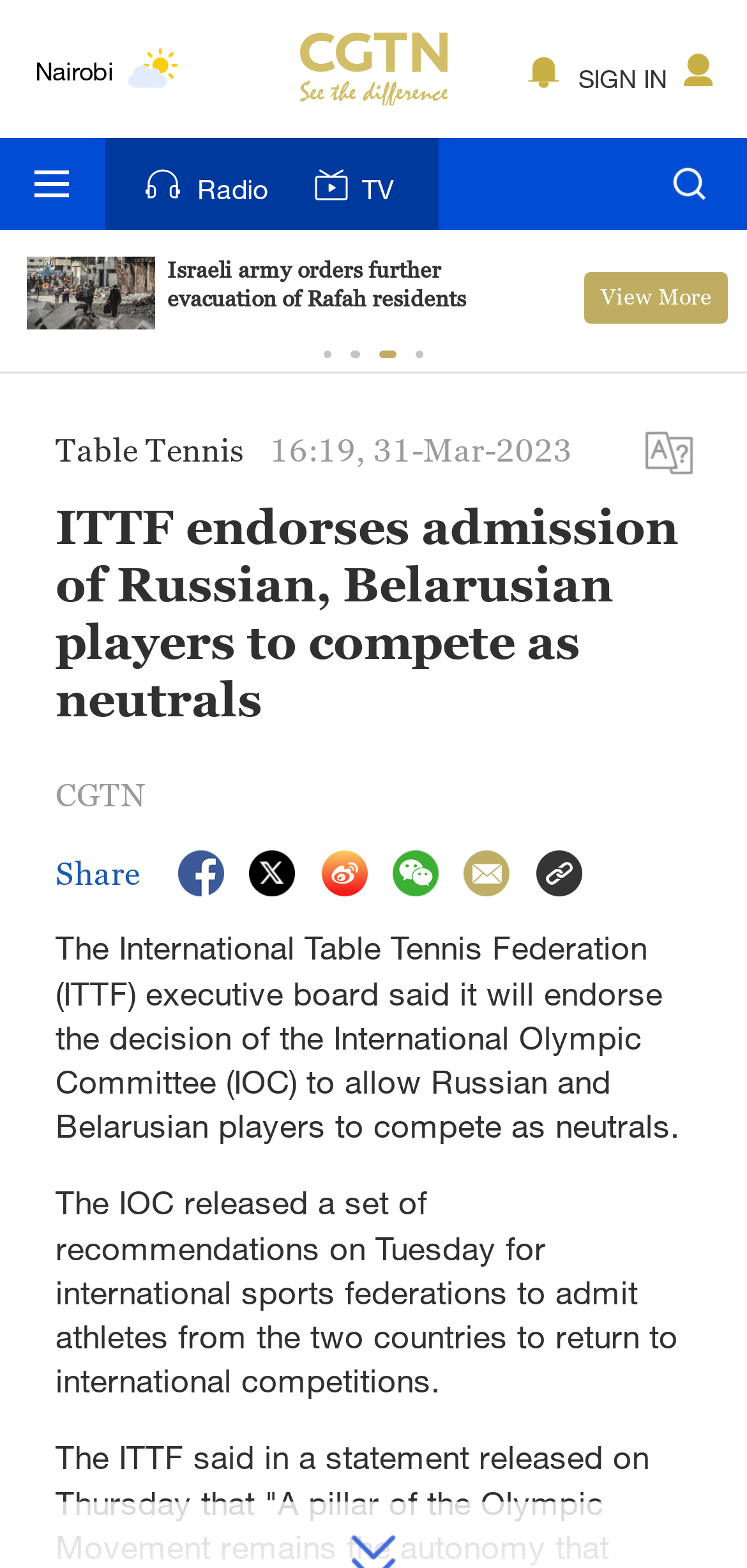Provide the bounding box coordinates of the HTML element this sentence describes: "parent_node: Share".

[0.334, 0.539, 0.396, 0.572]